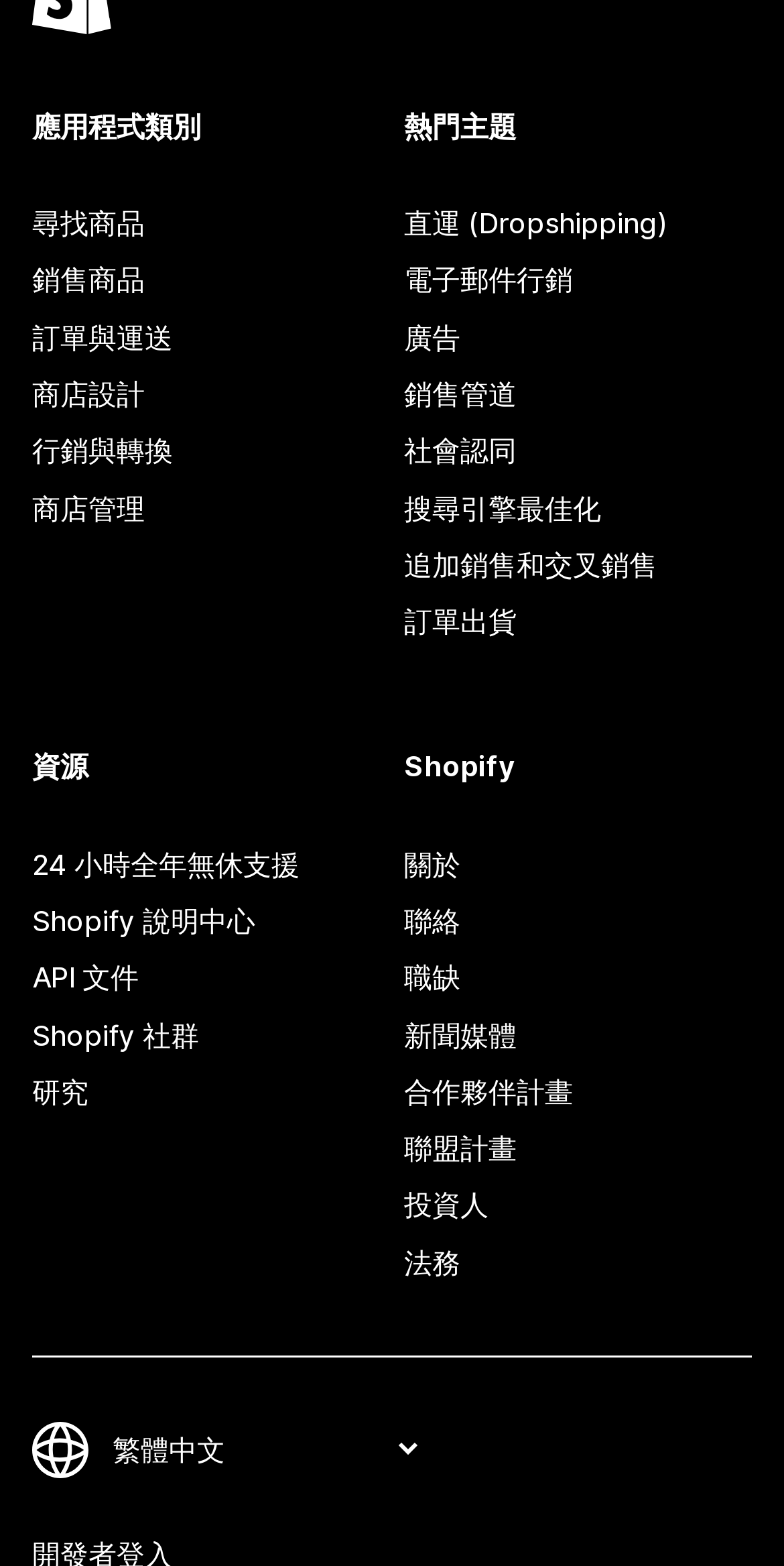Respond with a single word or phrase to the following question:
What kind of support is available?

24 小時全年無休支援